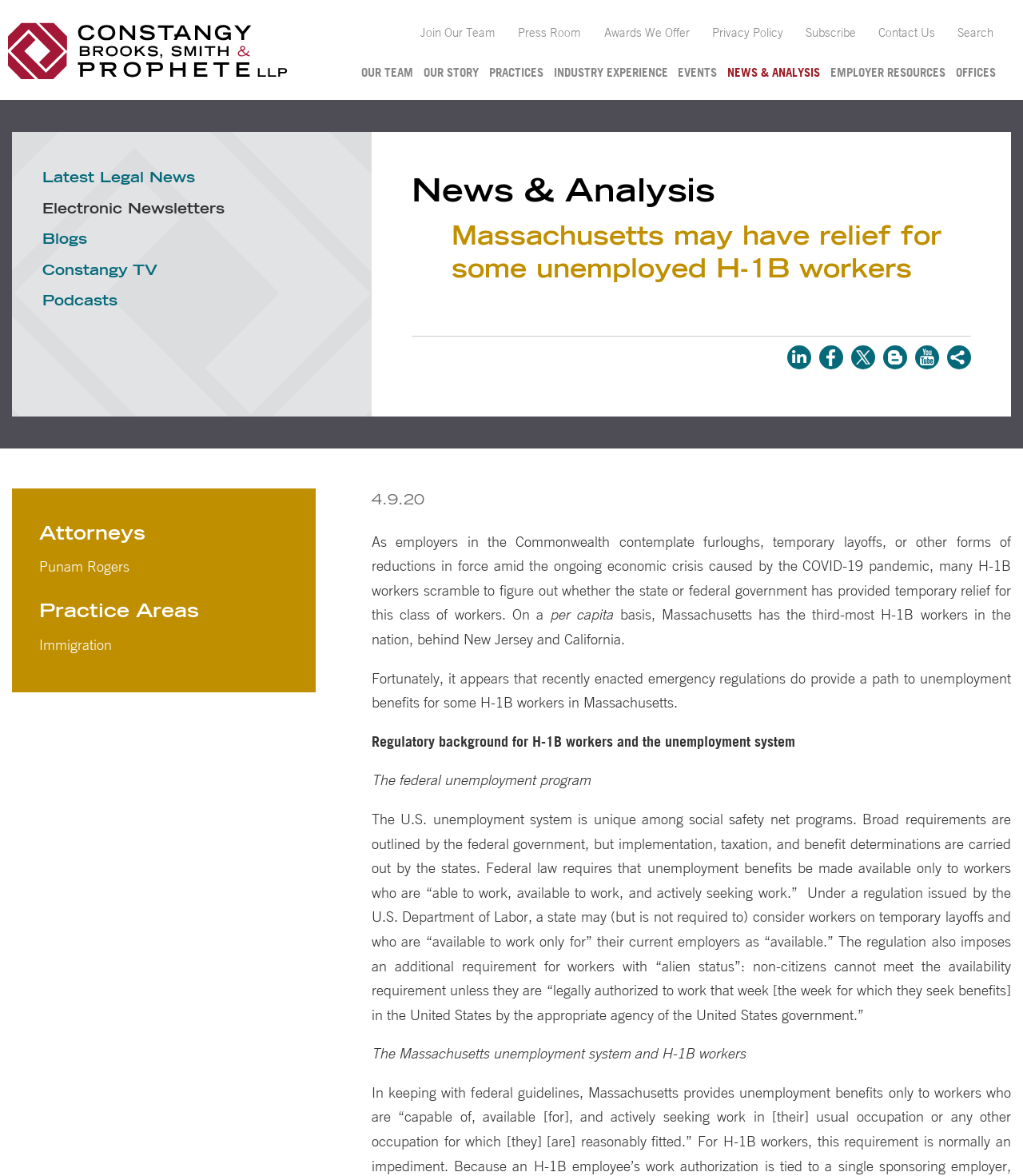Find the bounding box coordinates for the HTML element described in this sentence: "Events". Provide the coordinates as four float numbers between 0 and 1, in the format [left, top, right, bottom].

[0.658, 0.048, 0.706, 0.075]